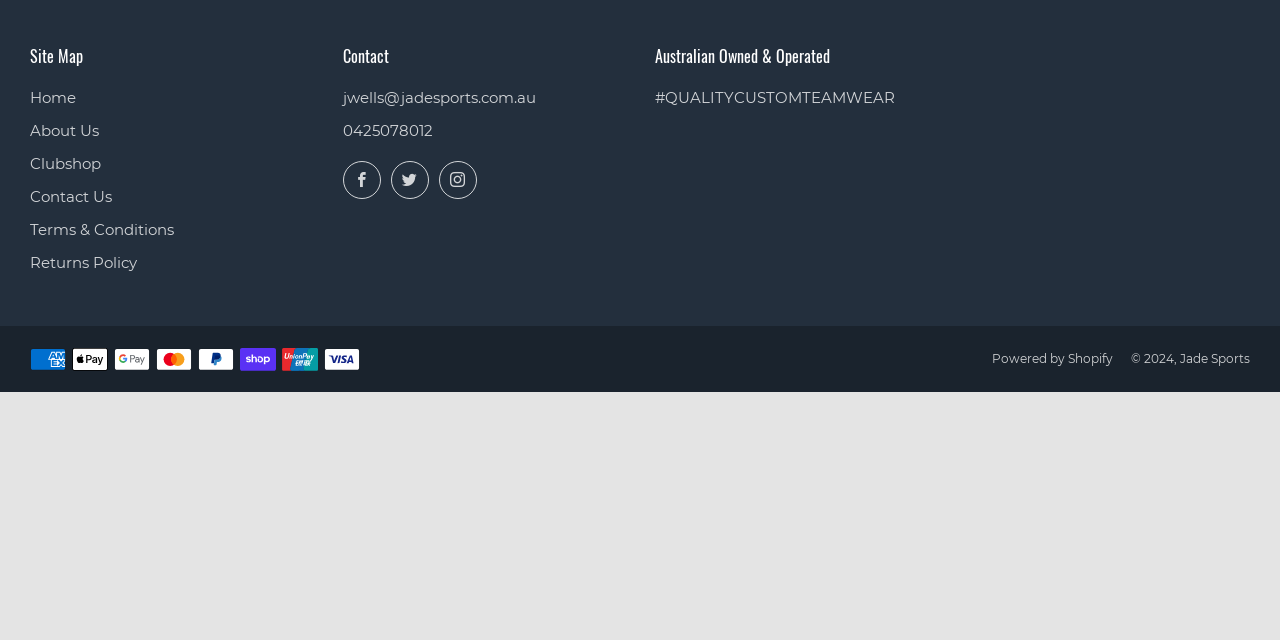Please determine the bounding box coordinates for the UI element described here. Use the format (top-left x, top-left y, bottom-right x, bottom-right y) with values bounded between 0 and 1: Returns Policy

[0.023, 0.395, 0.107, 0.425]